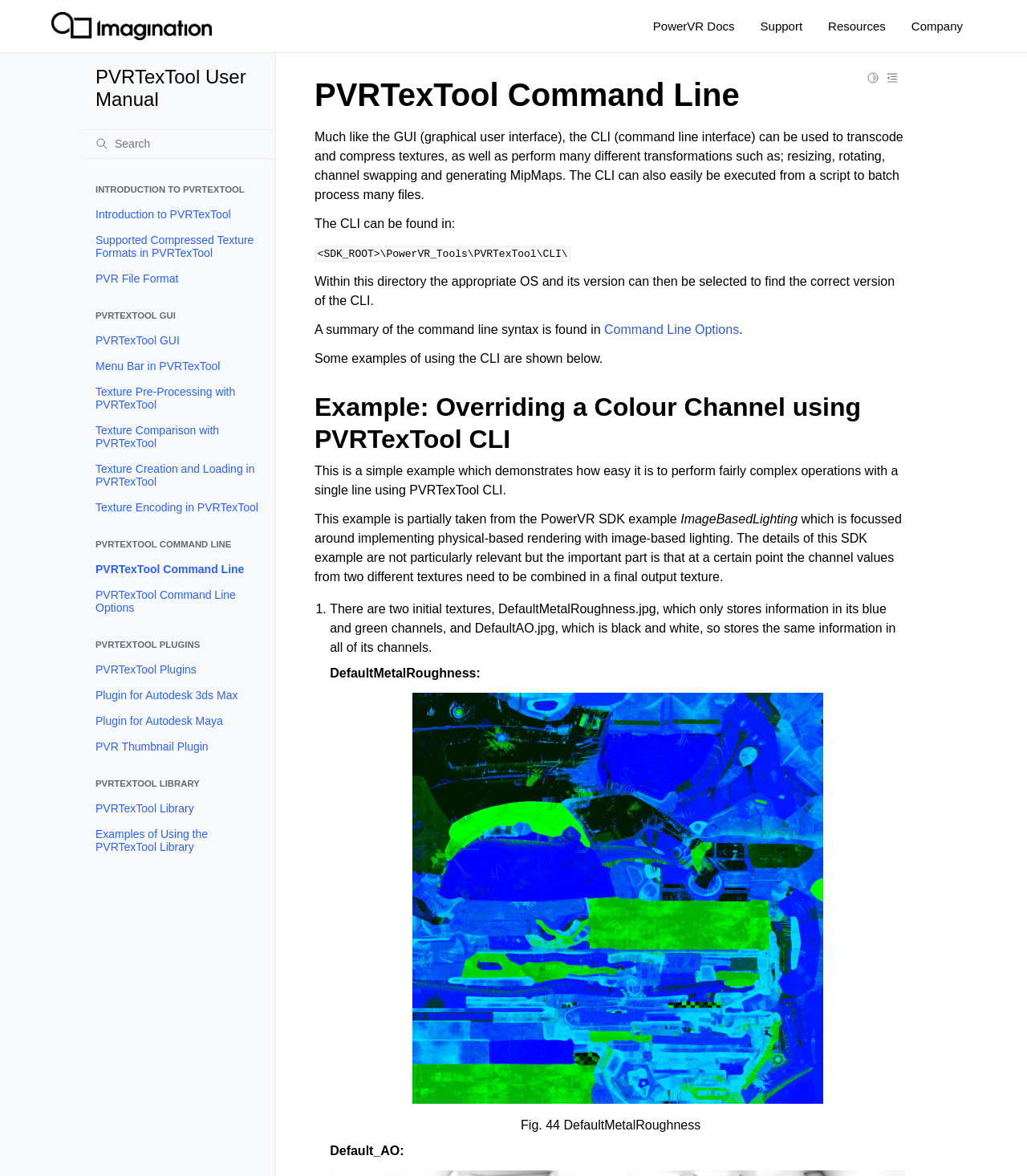Determine the bounding box coordinates of the UI element described below. Use the format (top-left x, top-left y, bottom-right x, bottom-right y) with floating point numbers between 0 and 1: PowerVR Docs

[0.623, 0.007, 0.728, 0.038]